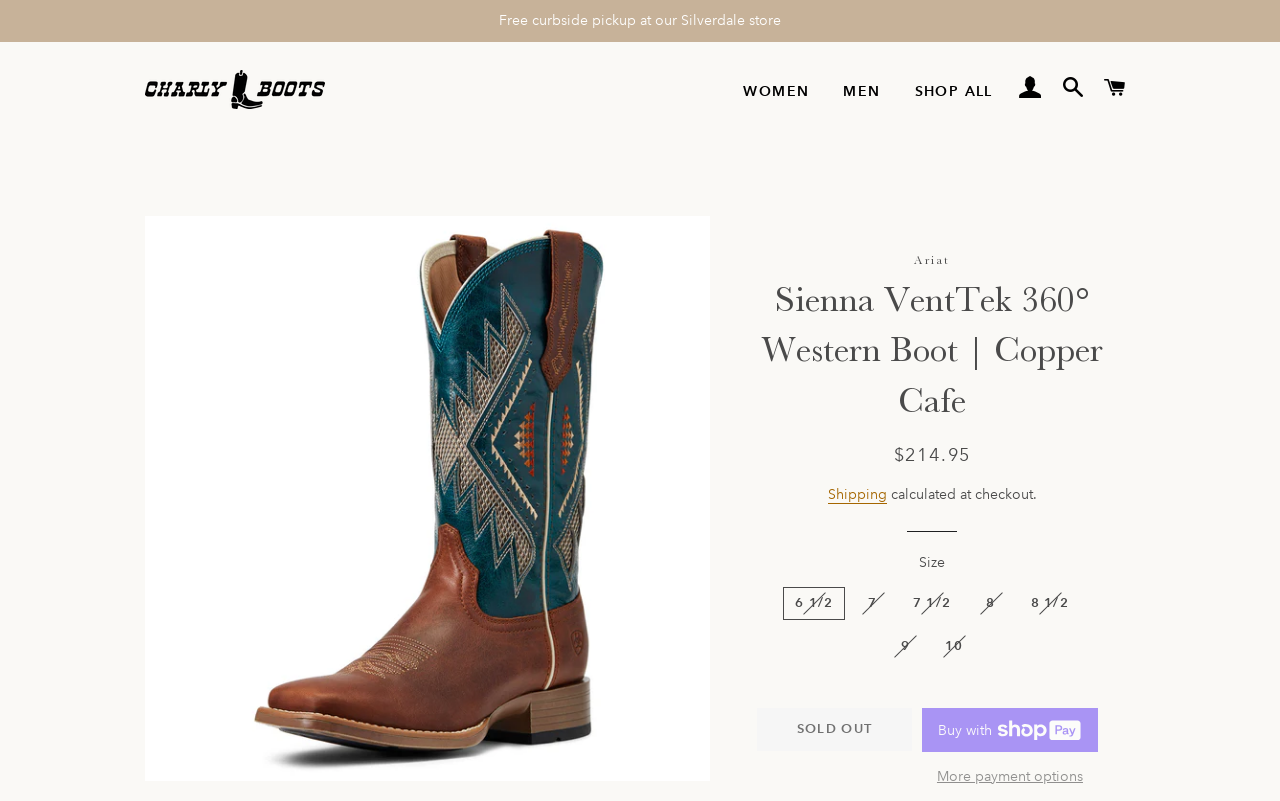Detail the webpage's structure and highlights in your description.

This webpage is about a product, specifically the Sienna VentTek 360° Western Boot in Copper Cafe color. At the top, there is a notification about free curbside pickup at the Silverdale store. Below that, there is a navigation menu with links to Charly Boots, WOMEN, MEN, SHOP ALL, LOG IN, SEARCH, and CART.

On the left side, there is a large image of the boot, taking up most of the vertical space. To the right of the image, there are two headings, one with the brand name "Ariat" and another with the product name "Sienna VentTek 360° Western Boot | Copper Cafe". 

Below the headings, there is pricing information, with a regular price of $214.95. There is also a link to "Shipping" and a note that the shipping cost will be calculated at checkout.

Further down, there is a section for selecting the size of the boot, with six radio buttons for different sizes, ranging from 6 1/2 to 10. However, all the radio buttons are disabled, indicating that the product is sold out.

Below the size selection, there are three buttons: "SOLD OUT", "Buy now with ShopPay", and "More payment options". The "Buy now with ShopPay" button has a small image next to it. All three buttons are disabled, suggesting that the product is not available for purchase.